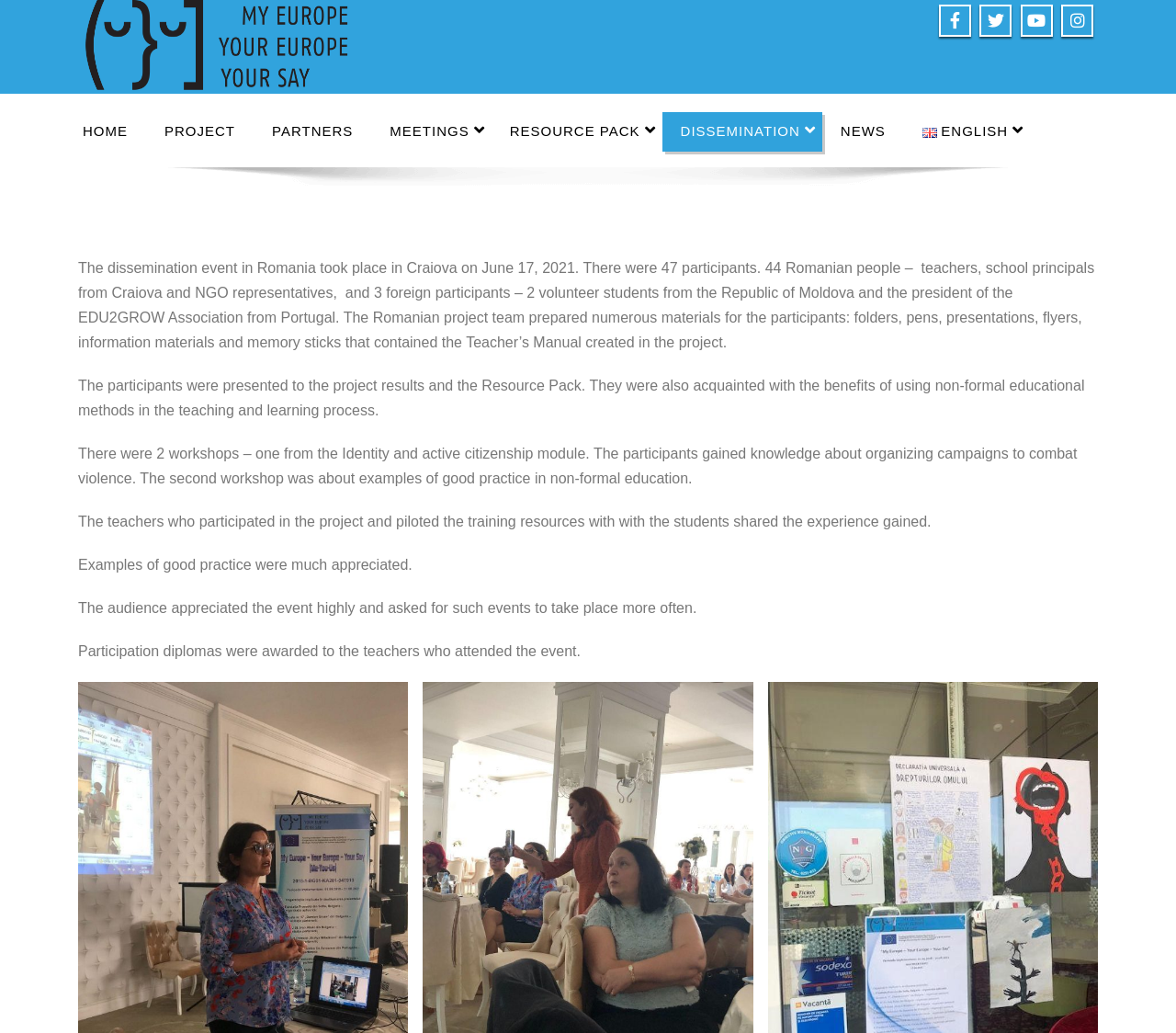Locate the bounding box coordinates of the element you need to click to accomplish the task described by this instruction: "Click the HOME link".

[0.055, 0.109, 0.124, 0.146]